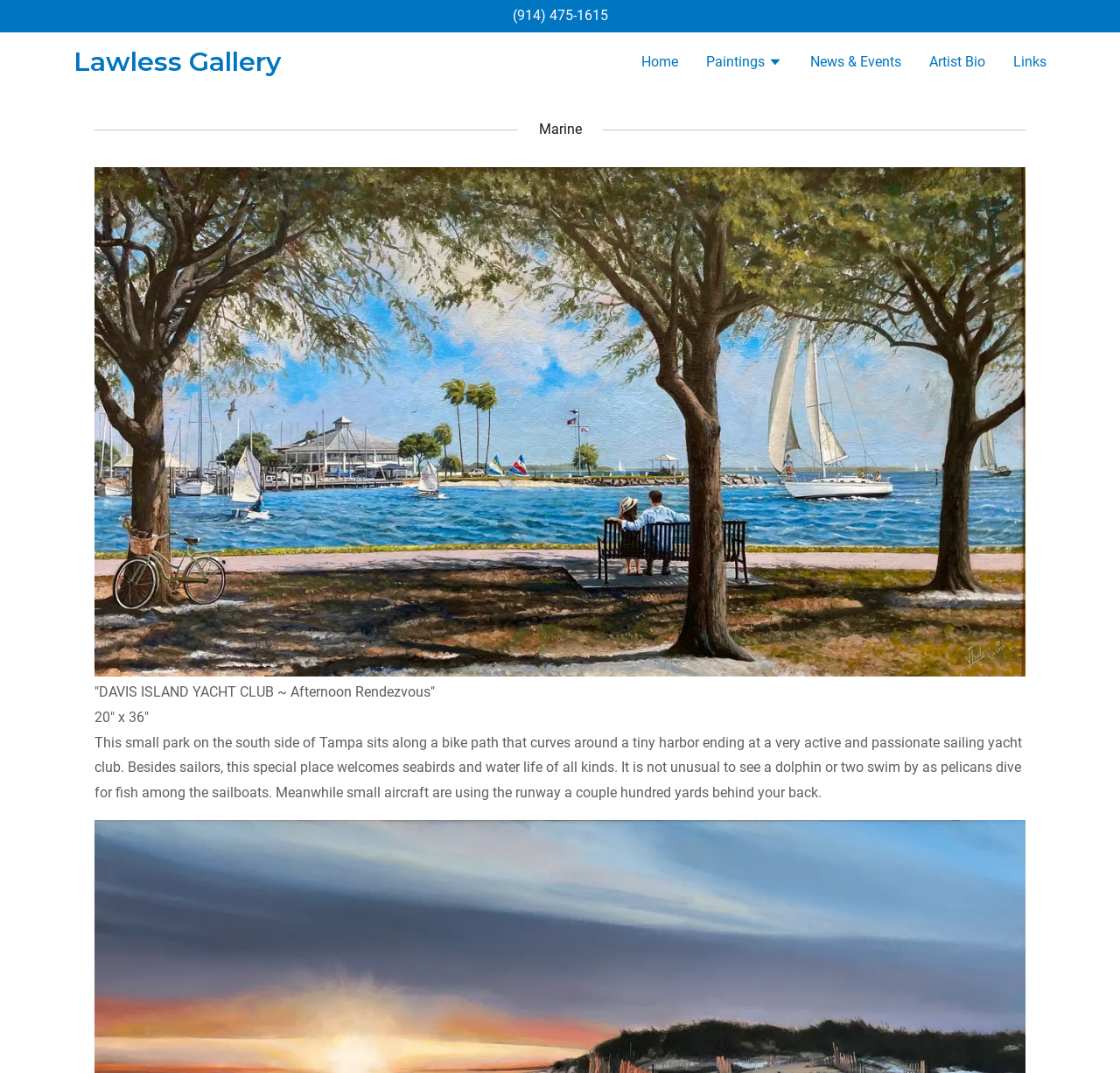Determine the bounding box coordinates (top-left x, top-left y, bottom-right x, bottom-right y) of the UI element described in the following text: Paintings

[0.63, 0.048, 0.698, 0.071]